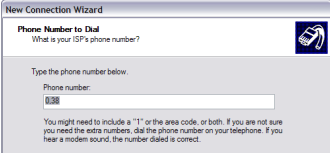Explain what is happening in the image with elaborate details.

The image depicts a user interface screen from a "New Connection Wizard," prompting the user to enter their internet service provider's (ISP) phone number. The heading clearly indicates the purpose of the screen, asking, "What is your ISP's phone number?" Below the heading is a text field labeled "Phone number," where users can type the necessary information. The visible part of the input field shows a placeholder input labeled "0.38," indicating that the user is expected to input important dialing information. Additional guidance is provided beneath the input field, suggesting that users might need to include a "1" or the area code, along with instructions to verify if the number dialed is correct by listening for a modem sound. To the right of the heading, there's a small icon representing a phone, which reinforces the context of dialing for a connection setup. The overall layout is simple and designed for usability, helping users navigate the process of establishing their internet connection.